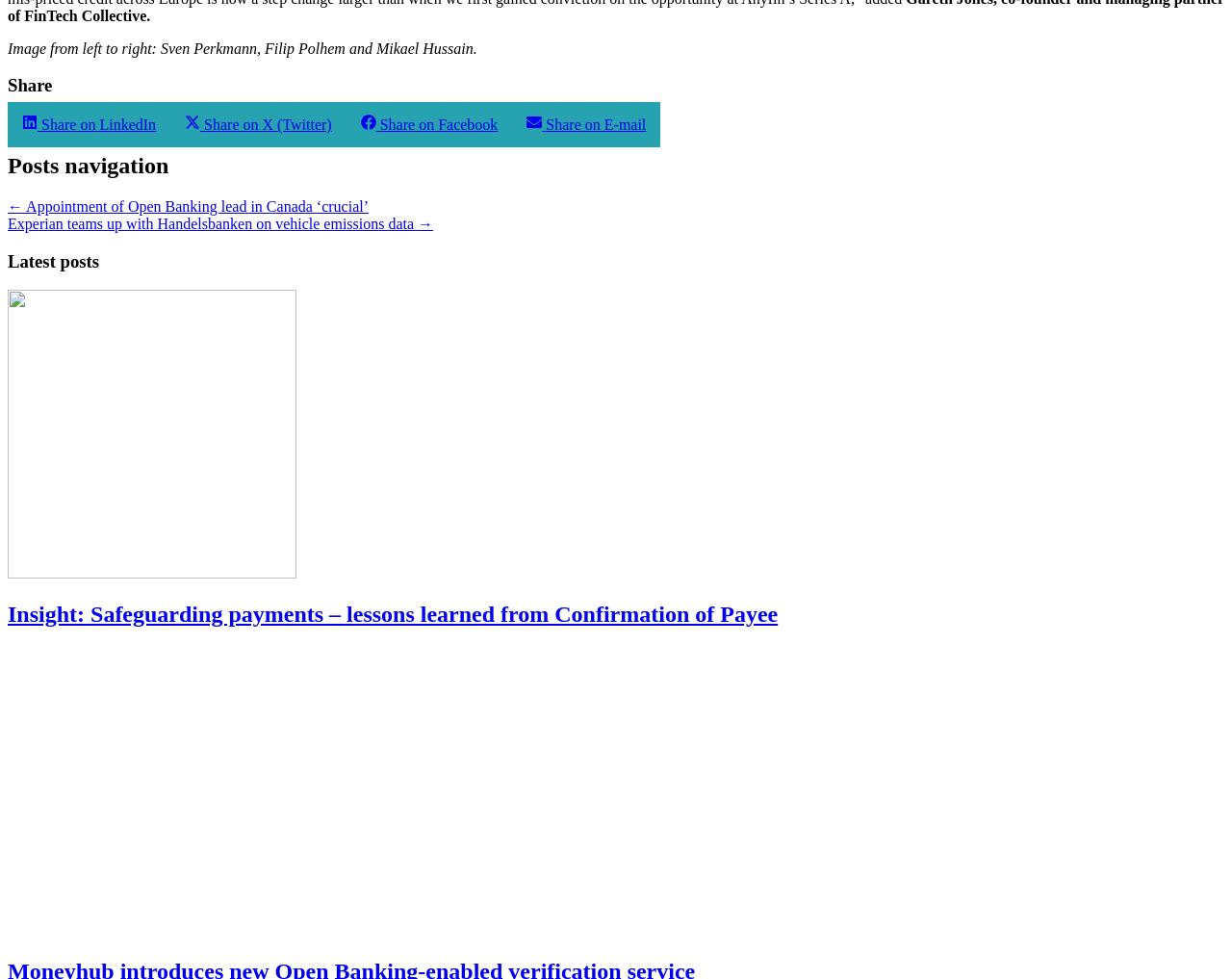Given the element description: "Share on X (Twitter)", predict the bounding box coordinates of this UI element. The coordinates must be four float numbers between 0 and 1, given as [left, top, right, bottom].

[0.138, 0.104, 0.281, 0.15]